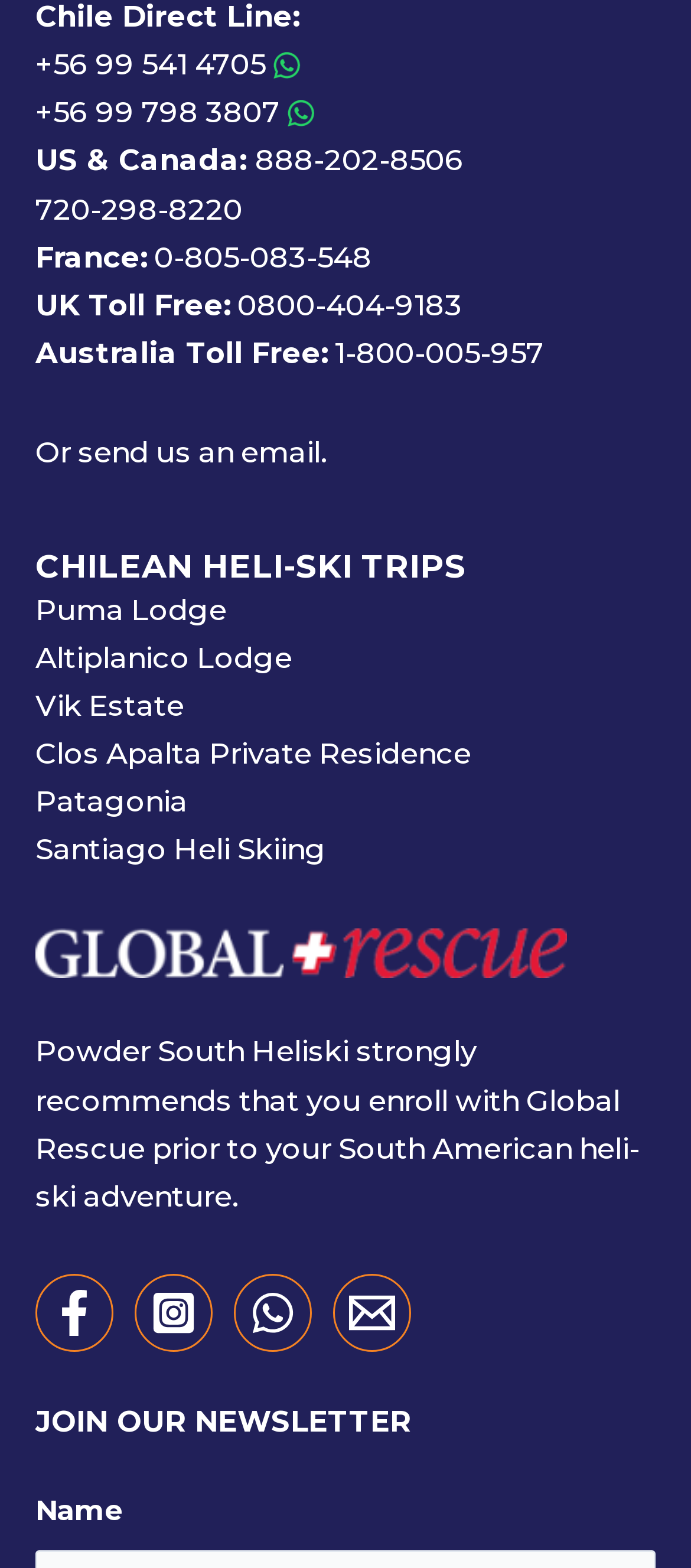Answer the question in a single word or phrase:
How many phone numbers are listed?

7